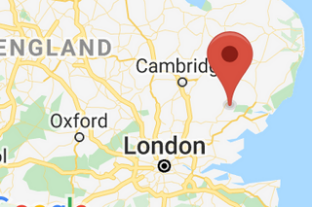Craft a detailed explanation of the image.

The image displays a map highlighting a location in East Anglia, England, specifically positioned northeast of London and close to Cambridge. A prominent red marker indicates a specific point, likely representing the area where a herbalism consultation service is offered. This visual context ties into the surrounding text discussing the availability of herbal medicine consultations, emphasizing the practitioner’s location and accessibility. The geographical data enhances the understanding of where potential clients can engage with herbal services, reflecting the practice's focus on individualized patient care.